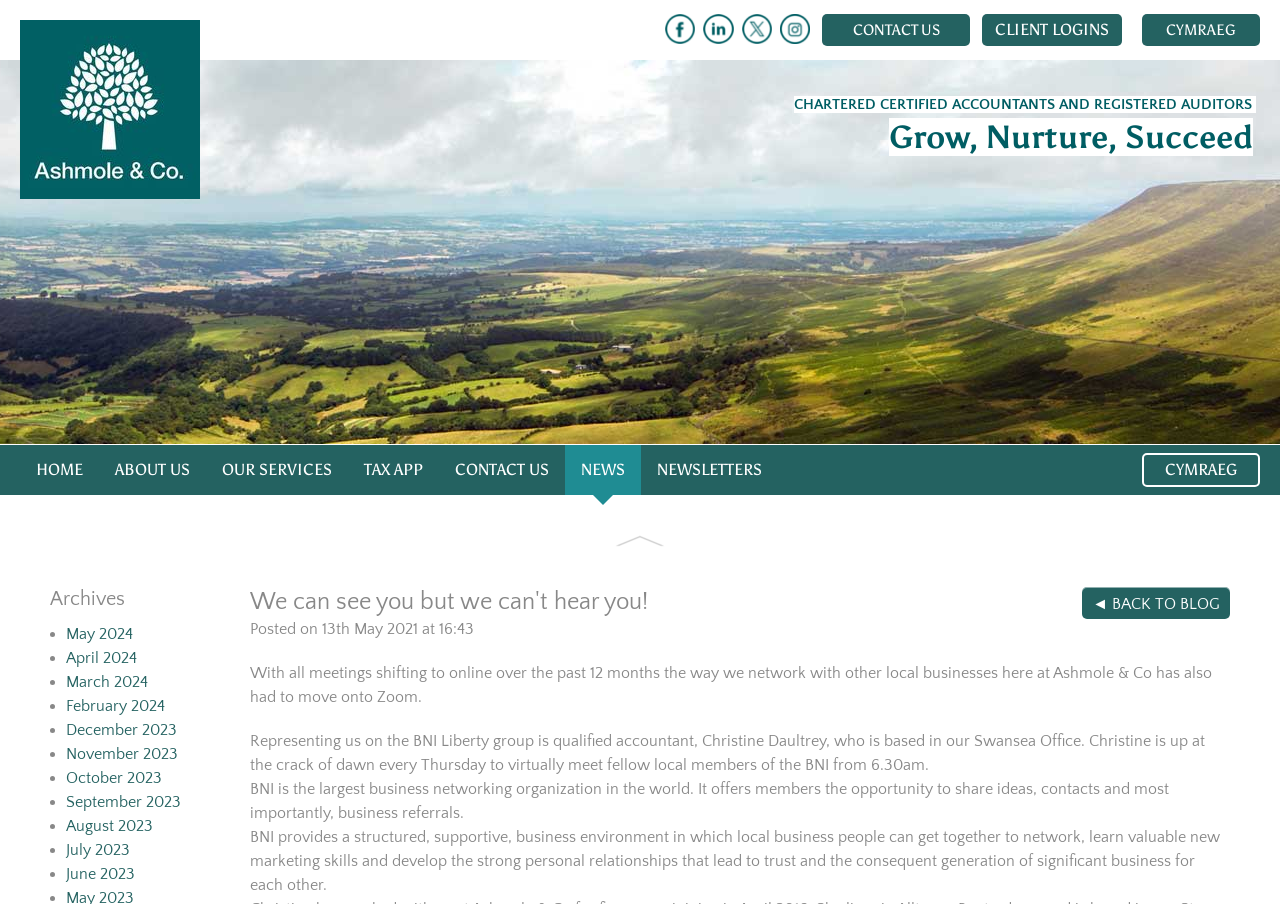Identify the bounding box coordinates of the specific part of the webpage to click to complete this instruction: "Click CONTACT US".

[0.642, 0.015, 0.758, 0.051]